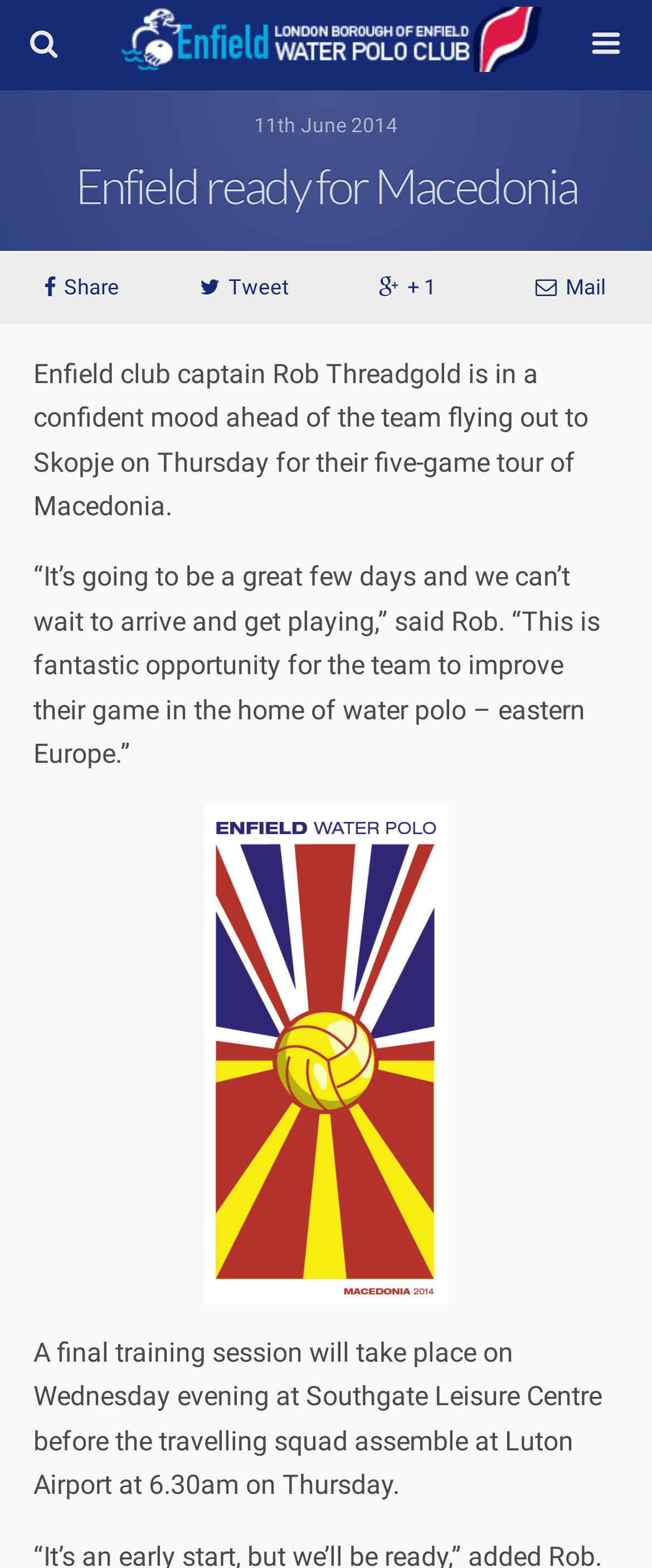Determine the bounding box coordinates of the clickable region to execute the instruction: "Search this website". The coordinates should be four float numbers between 0 and 1, denoted as [left, top, right, bottom].

[0.075, 0.061, 0.741, 0.09]